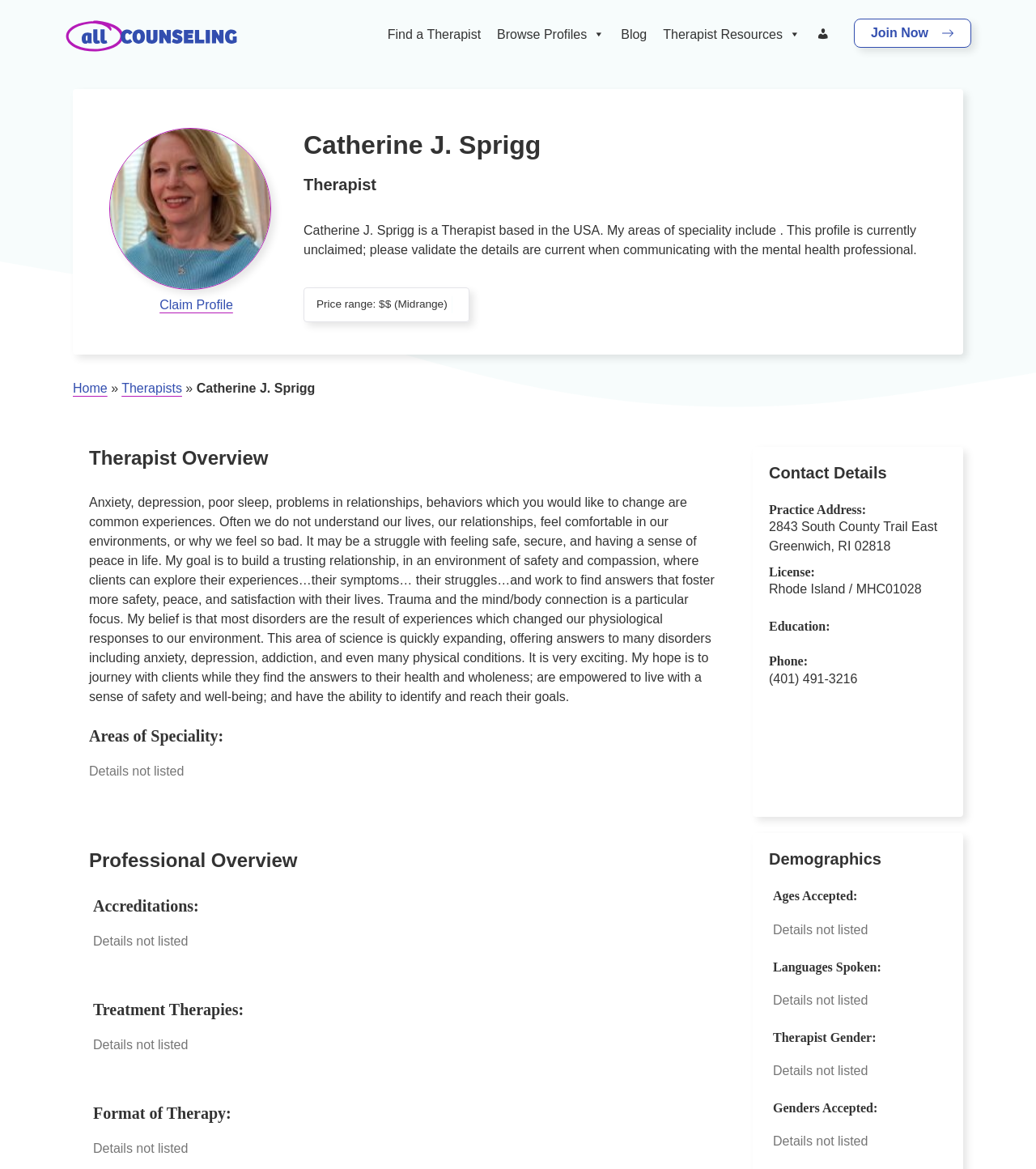Bounding box coordinates are specified in the format (top-left x, top-left y, bottom-right x, bottom-right y). All values are floating point numbers bounded between 0 and 1. Please provide the bounding box coordinate of the region this sentence describes: Browse Profiles

[0.472, 0.007, 0.592, 0.052]